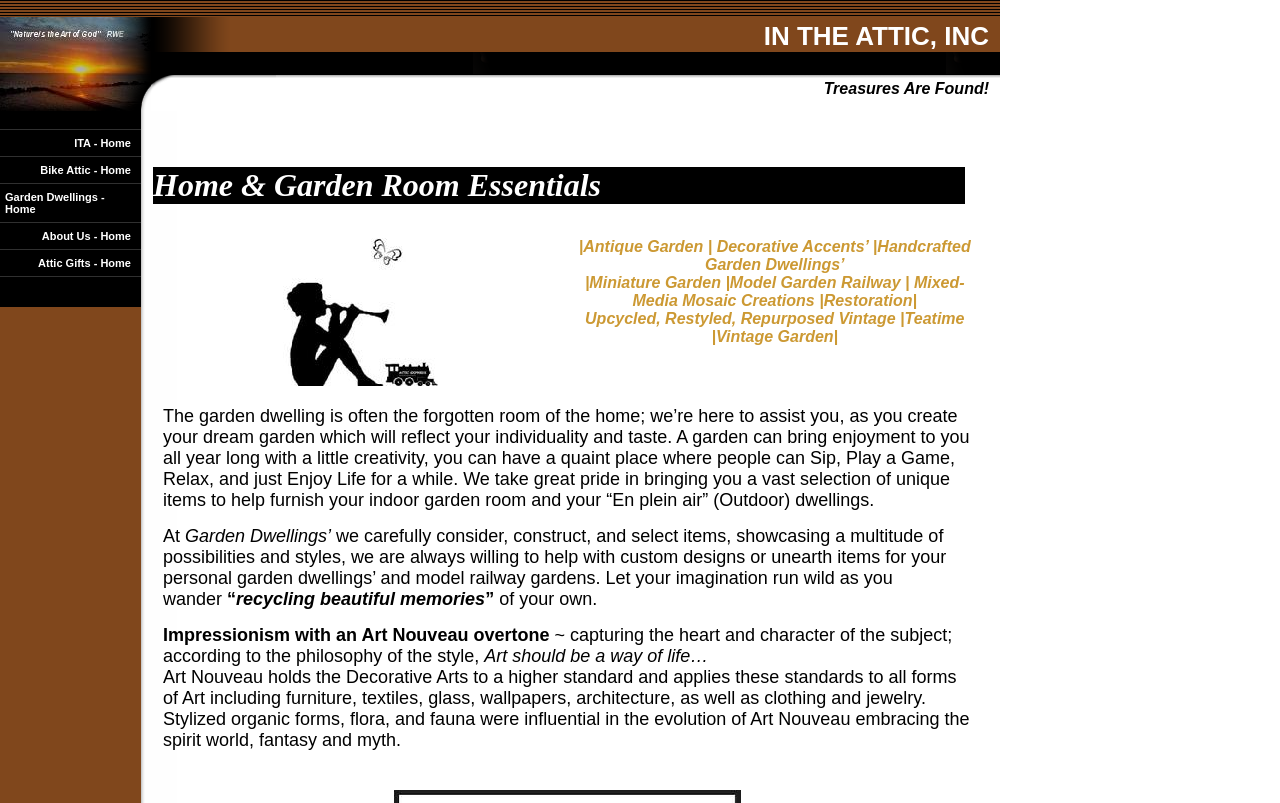Given the description of a UI element: "Attic Gifts - Home", identify the bounding box coordinates of the matching element in the webpage screenshot.

[0.0, 0.311, 0.11, 0.345]